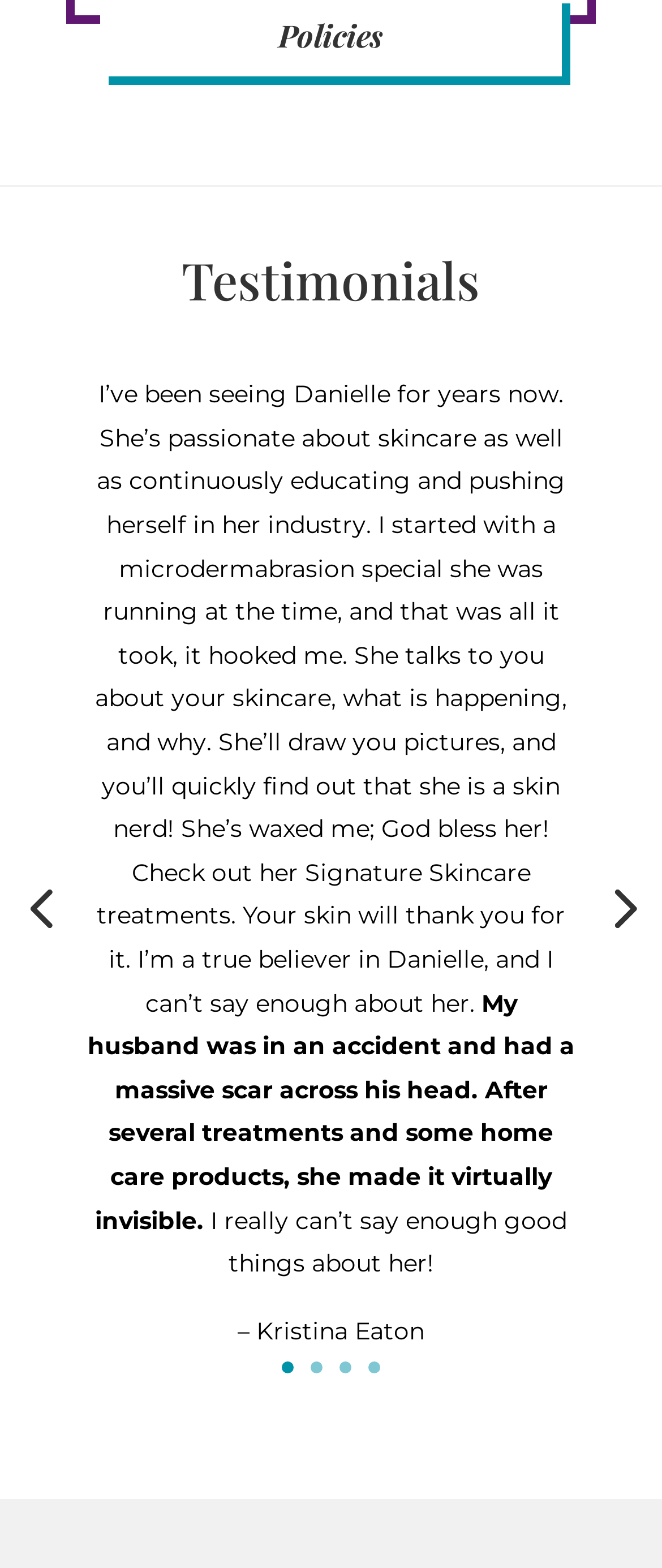What is the topic of the link at the top of the webpage?
Please give a well-detailed answer to the question.

The link element at the top of the webpage has the text 'Policies', indicating that it leads to a webpage related to the website's policies.